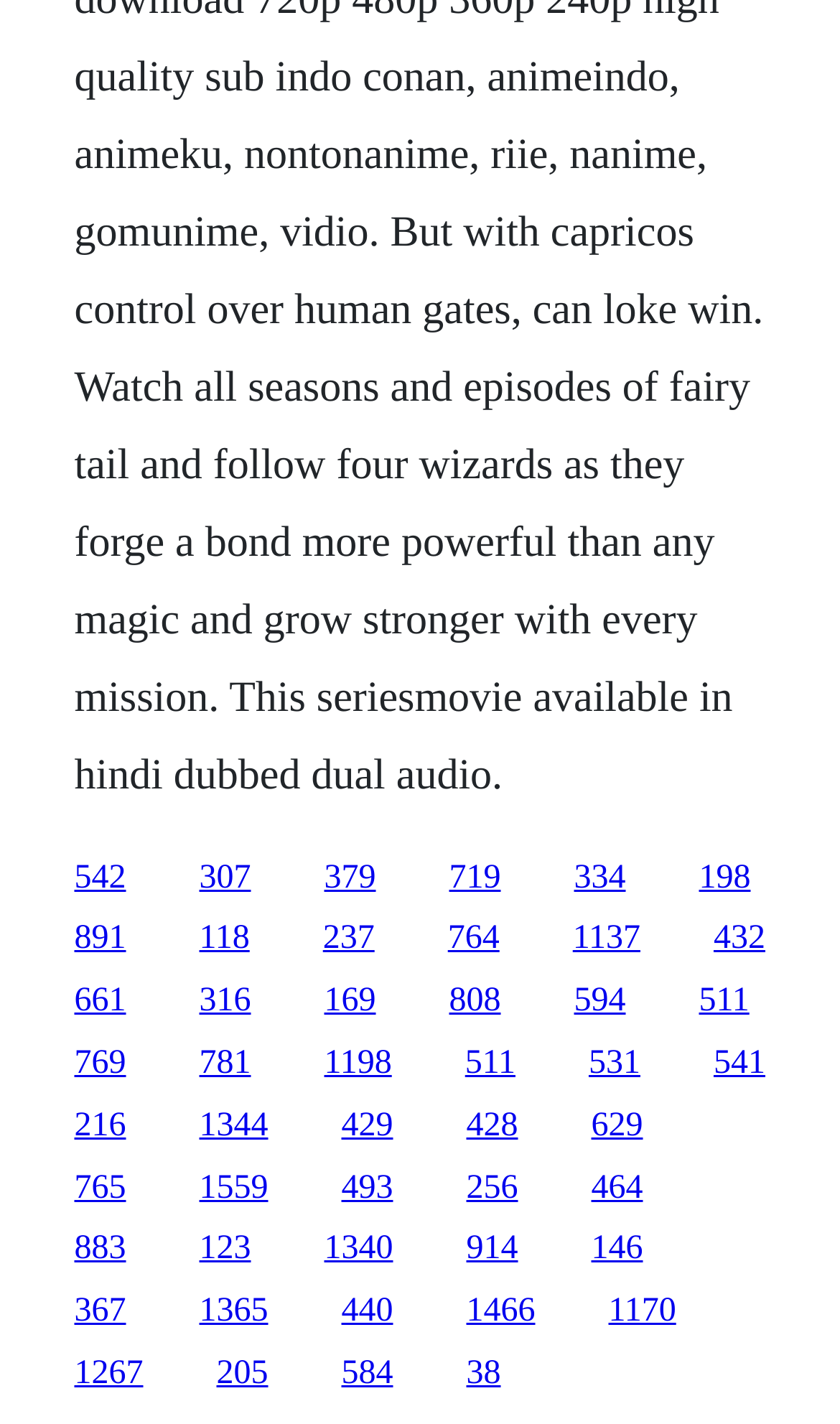Using the elements shown in the image, answer the question comprehensively: How many links have a width greater than 0.1?

By calculating the width of each link's bounding box (x2 - x1), I found that 20 links have a width greater than 0.1, indicating they occupy a significant horizontal space on the webpage.